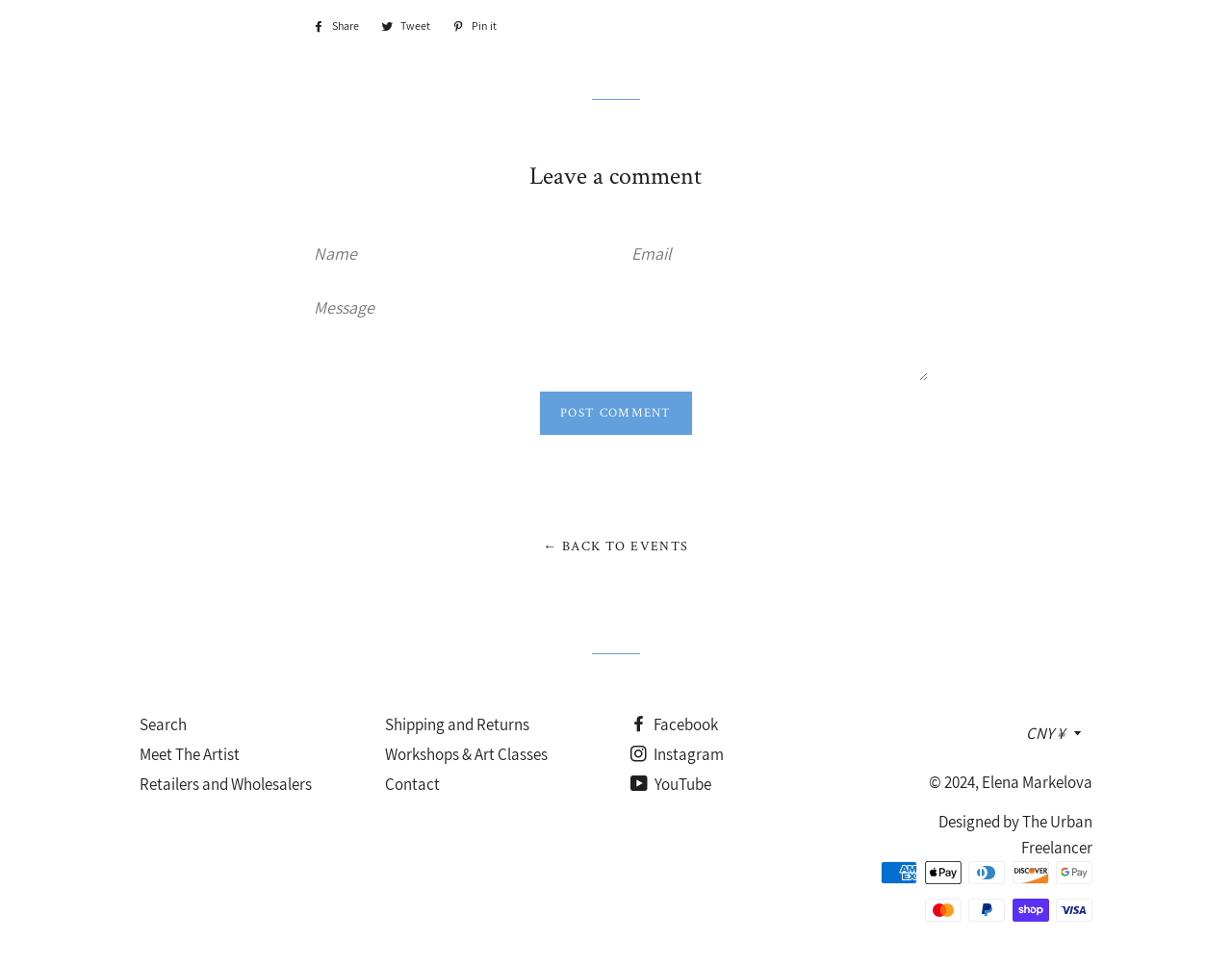Locate the bounding box coordinates of the clickable area needed to fulfill the instruction: "Leave a comment".

[0.246, 0.163, 0.754, 0.2]